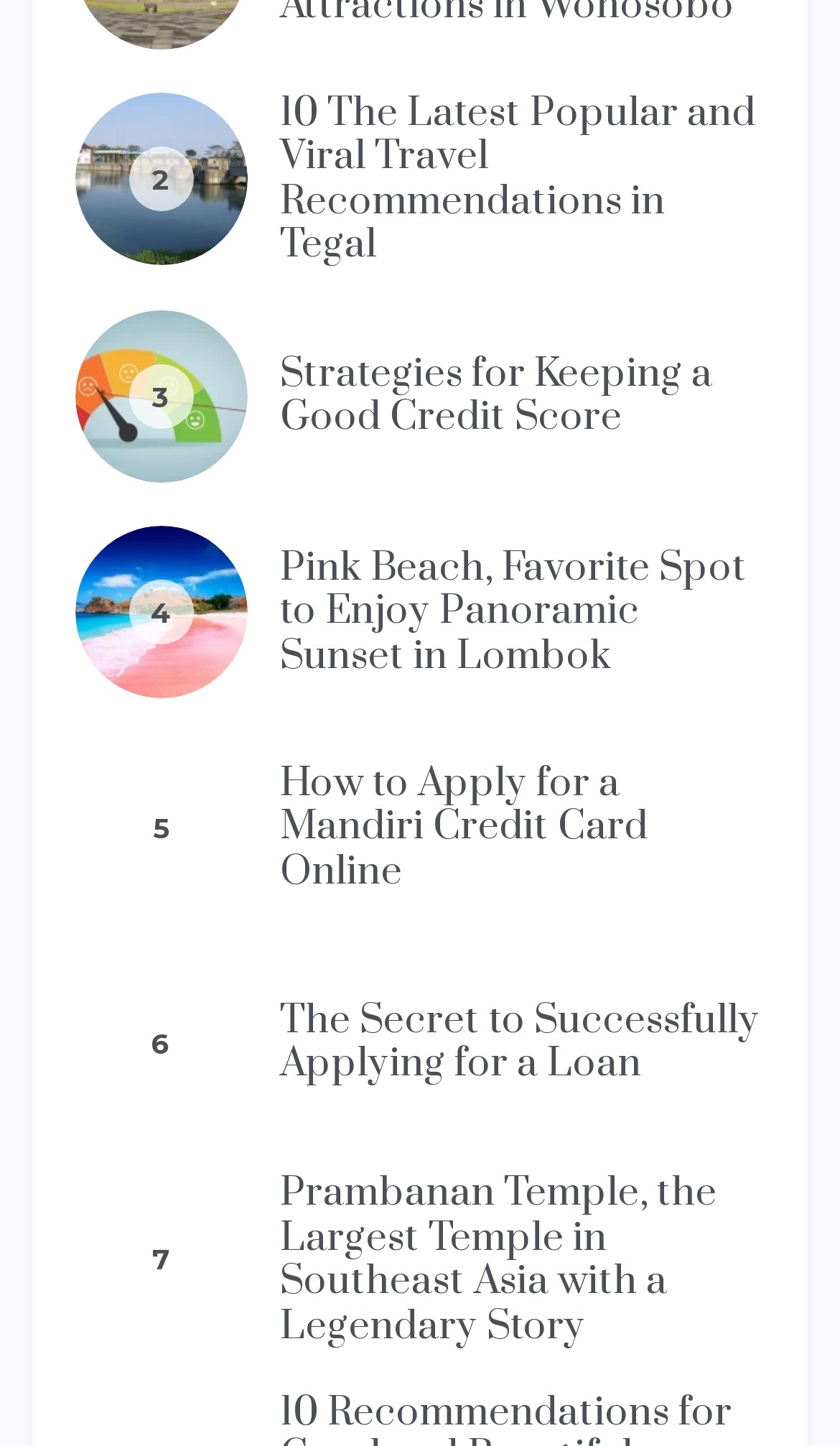Please indicate the bounding box coordinates for the clickable area to complete the following task: "View 10 The Latest Popular and Viral Travel Recommendations in Tegal". The coordinates should be specified as four float numbers between 0 and 1, i.e., [left, top, right, bottom].

[0.09, 0.064, 0.295, 0.183]